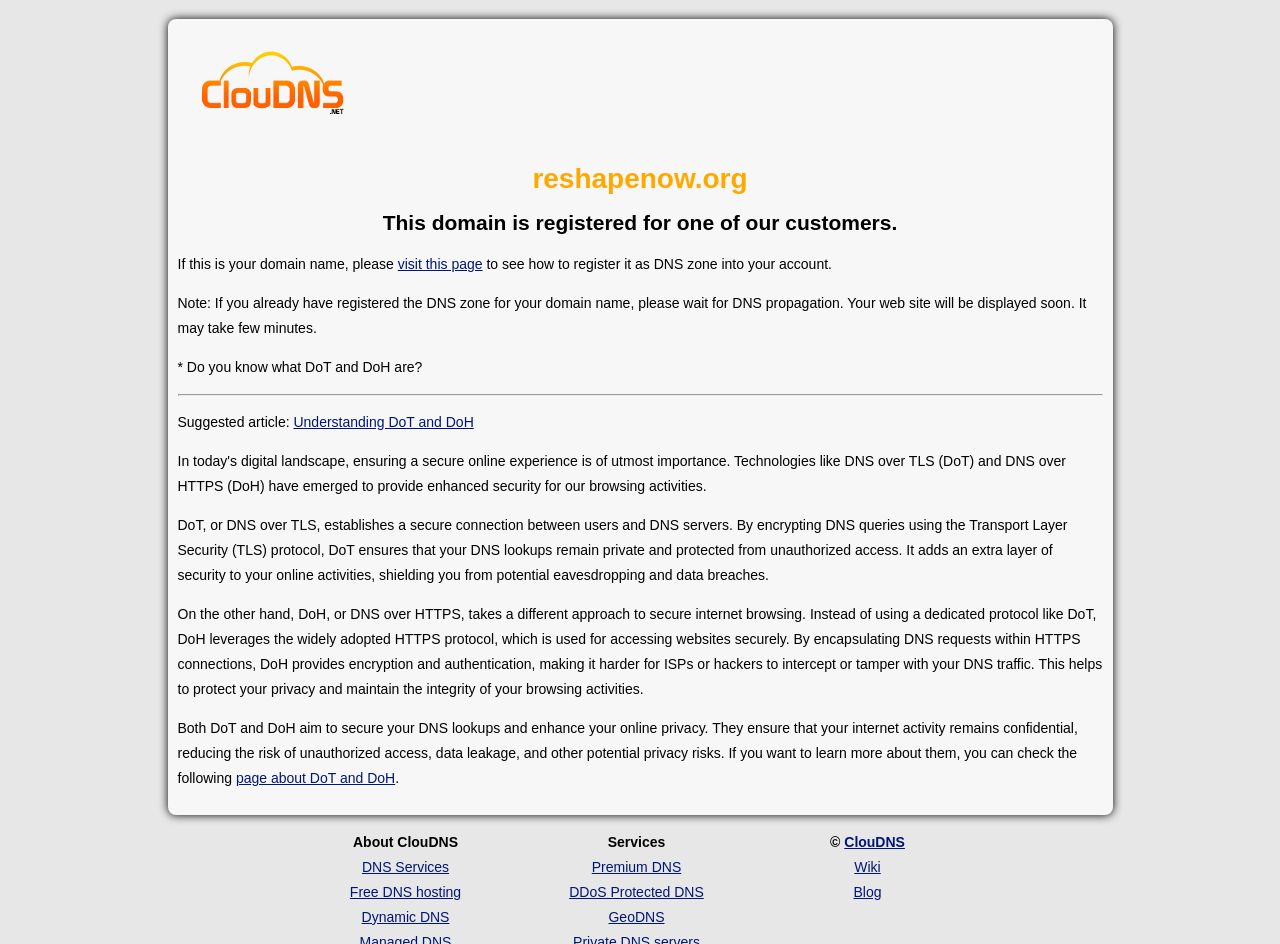Based on the visual content of the image, answer the question thoroughly: What is the name of the company that provides DNS services?

The name of the company that provides DNS services can be found in the link element with the text 'ClouDNS' which is located at the bottom of the webpage.